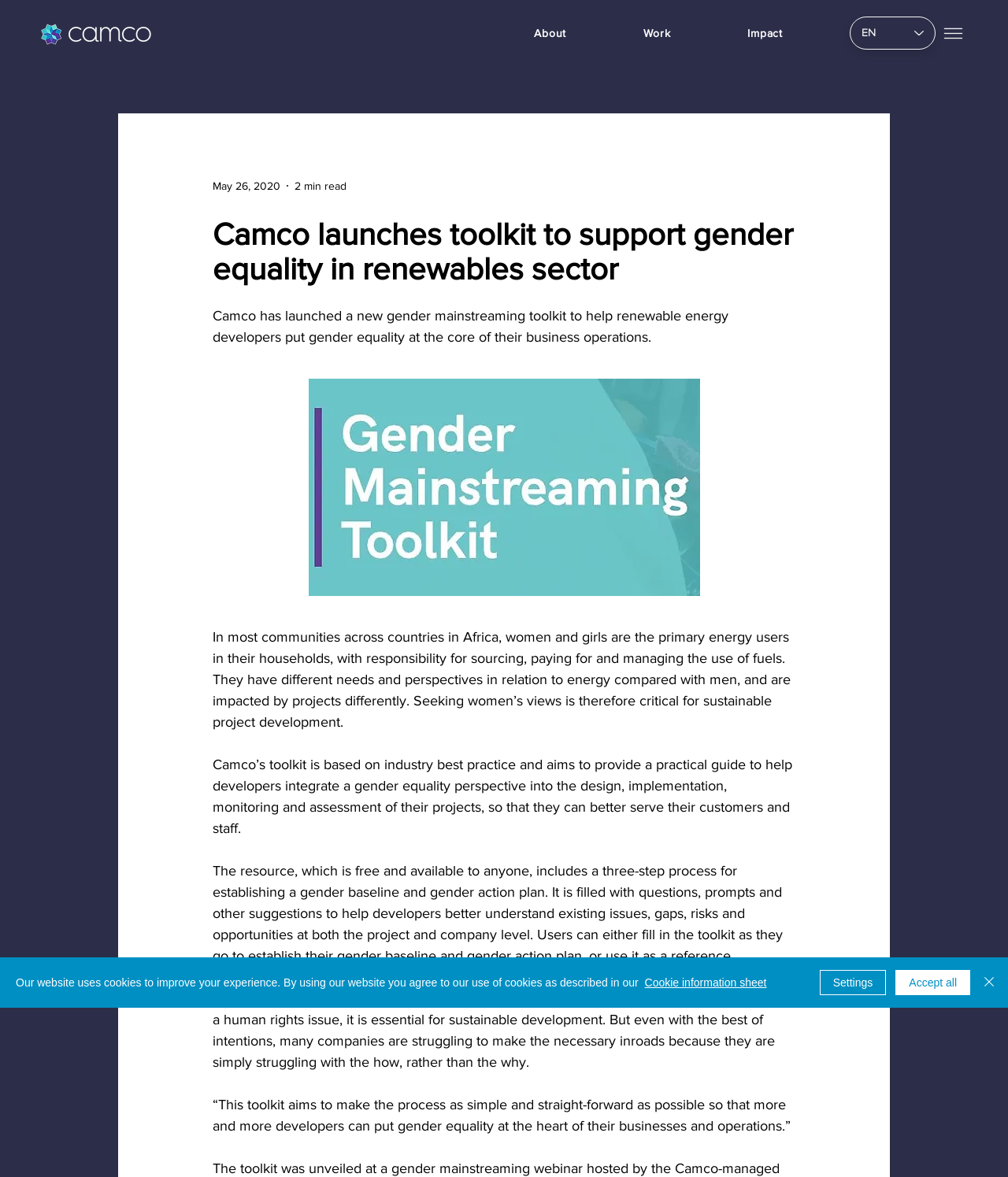Please specify the coordinates of the bounding box for the element that should be clicked to carry out this instruction: "Read more about Camco's toolkit". The coordinates must be four float numbers between 0 and 1, formatted as [left, top, right, bottom].

[0.306, 0.322, 0.694, 0.506]